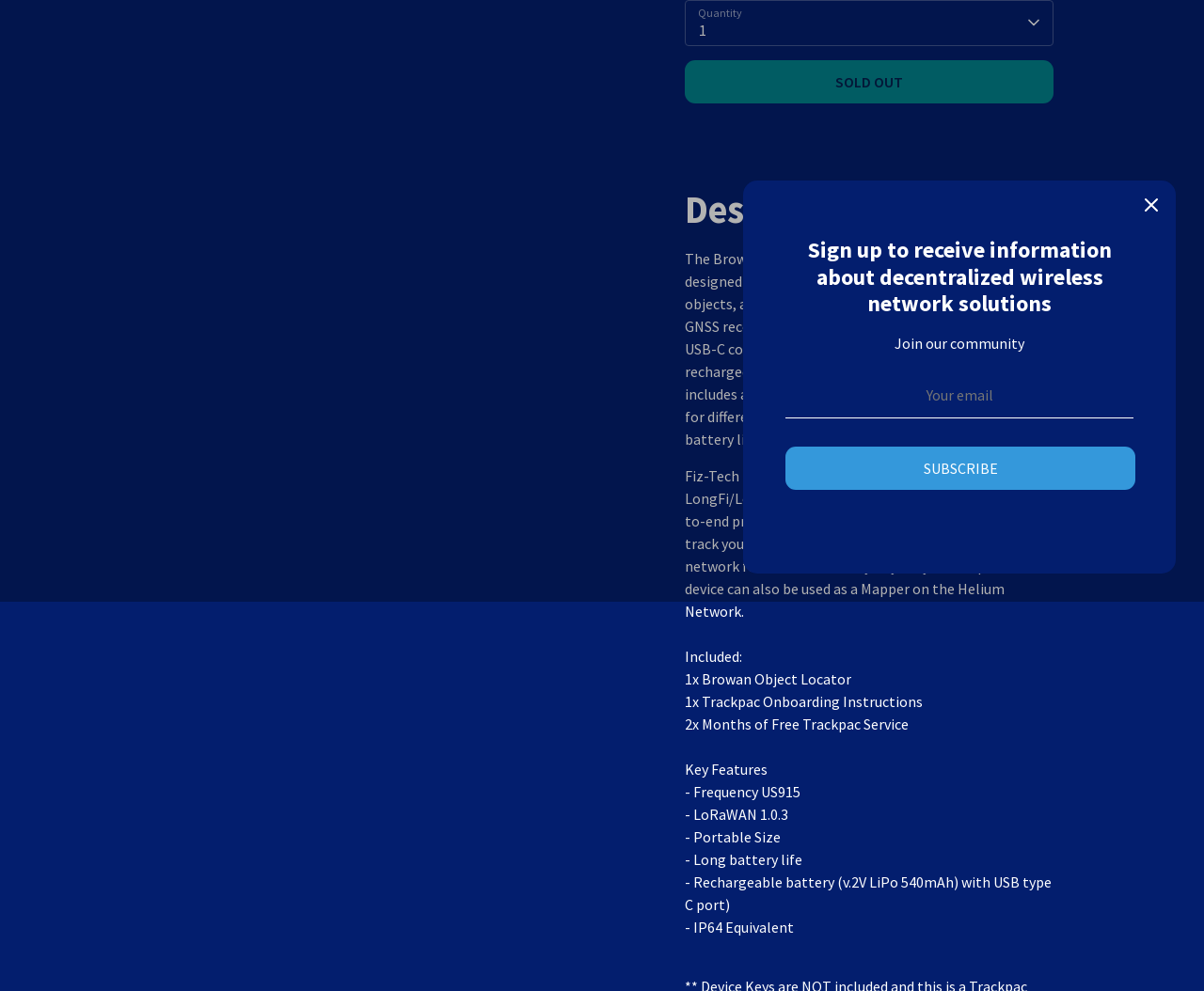Determine the bounding box coordinates for the HTML element described here: "Subscribe".

[0.611, 0.062, 0.732, 0.104]